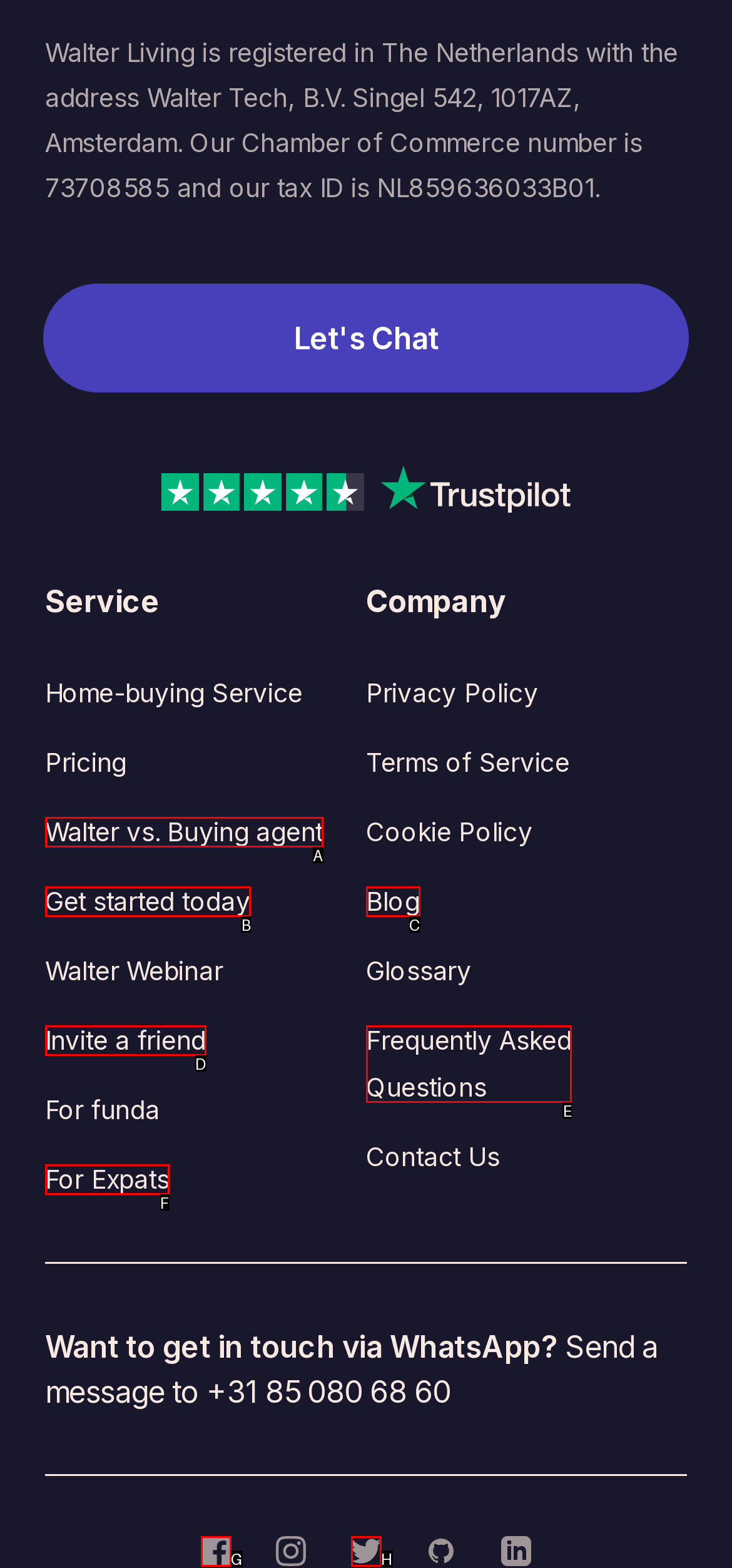Identify the letter that best matches this UI element description: Invite a friend
Answer with the letter from the given options.

D